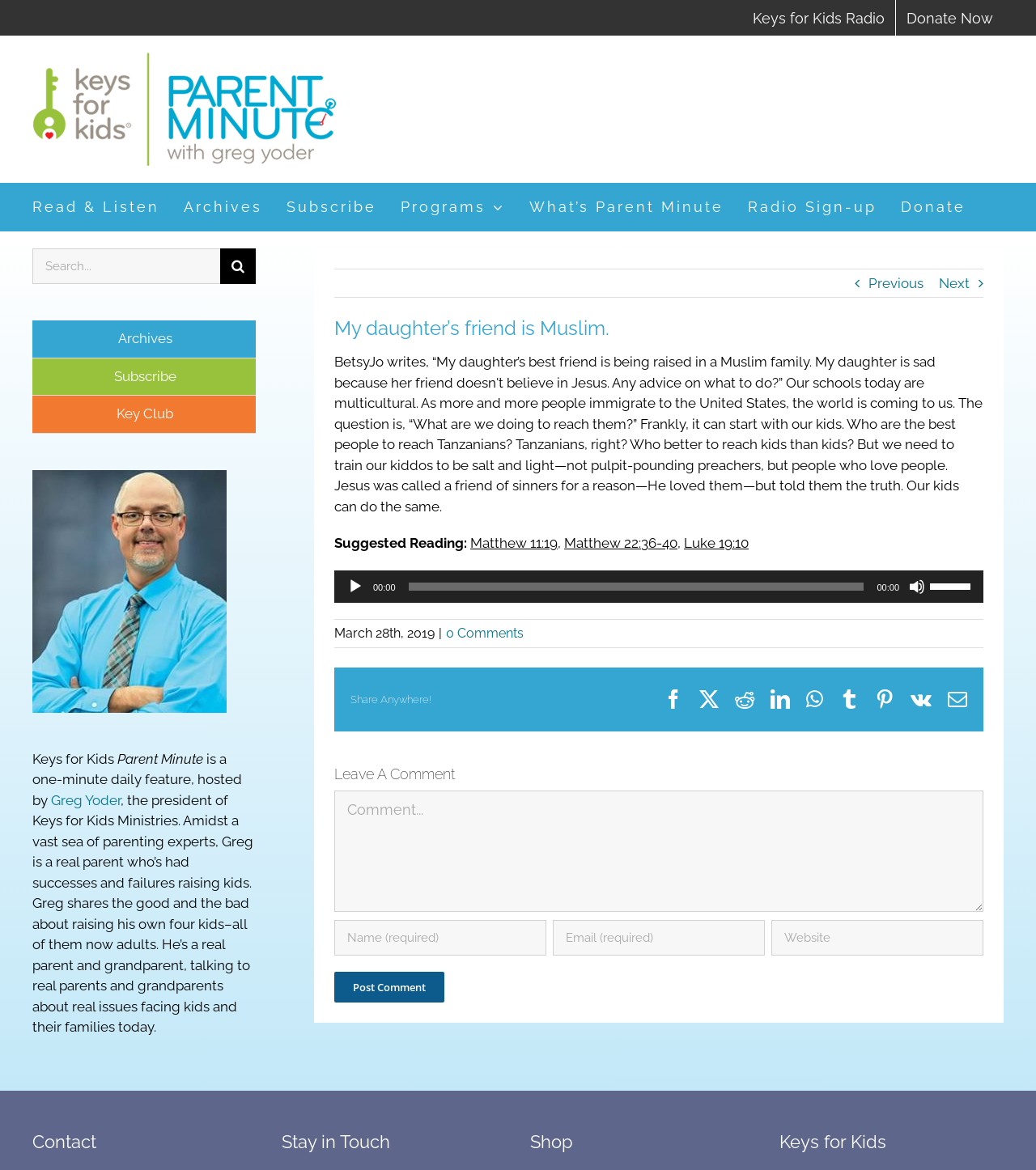Highlight the bounding box coordinates of the region I should click on to meet the following instruction: "Search for something".

[0.031, 0.212, 0.212, 0.243]